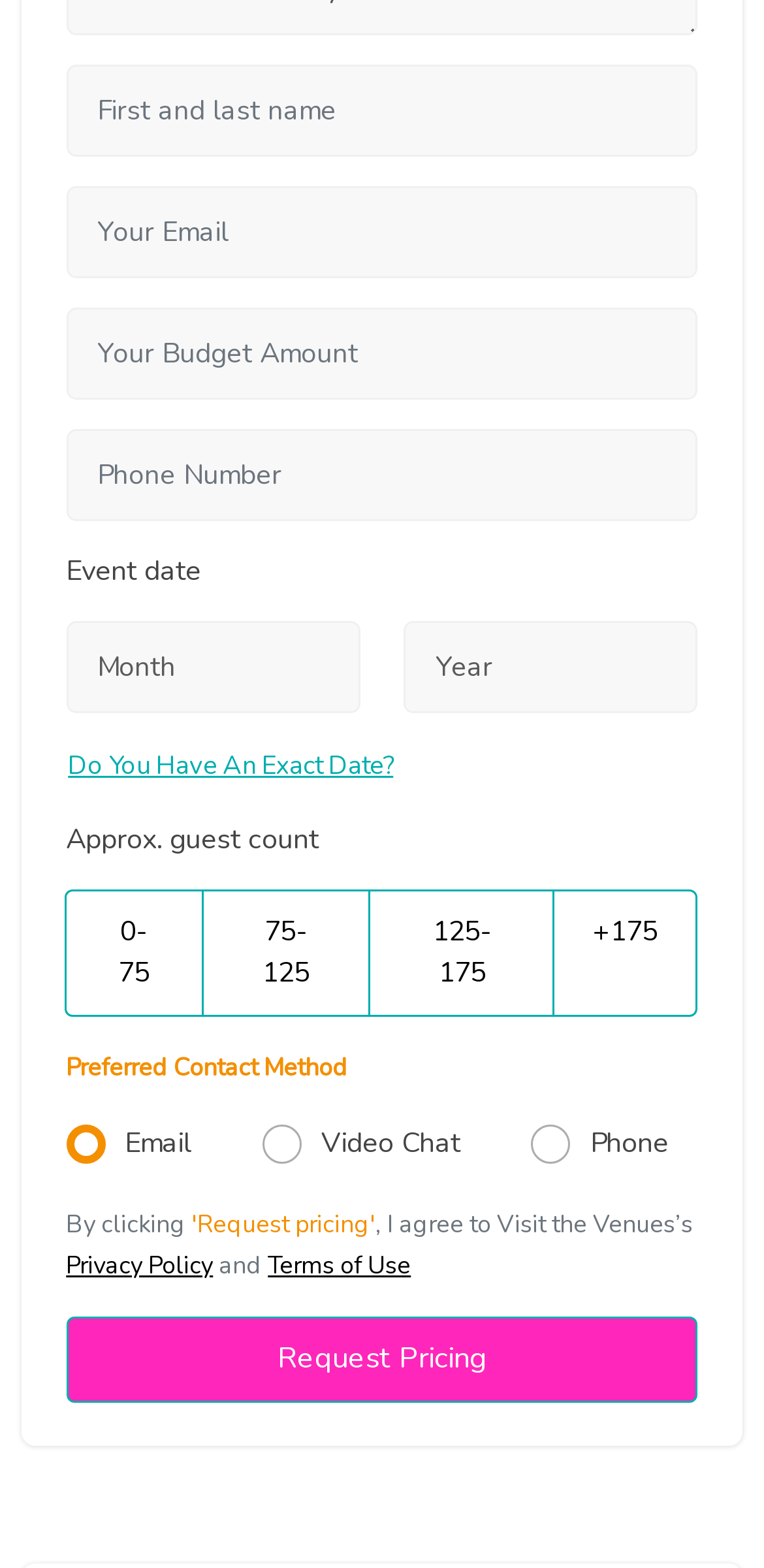Find the bounding box coordinates of the element I should click to carry out the following instruction: "View news about Vietnam’s National Report under UNHRC’s fourth cycle adopted by UPR working group".

None